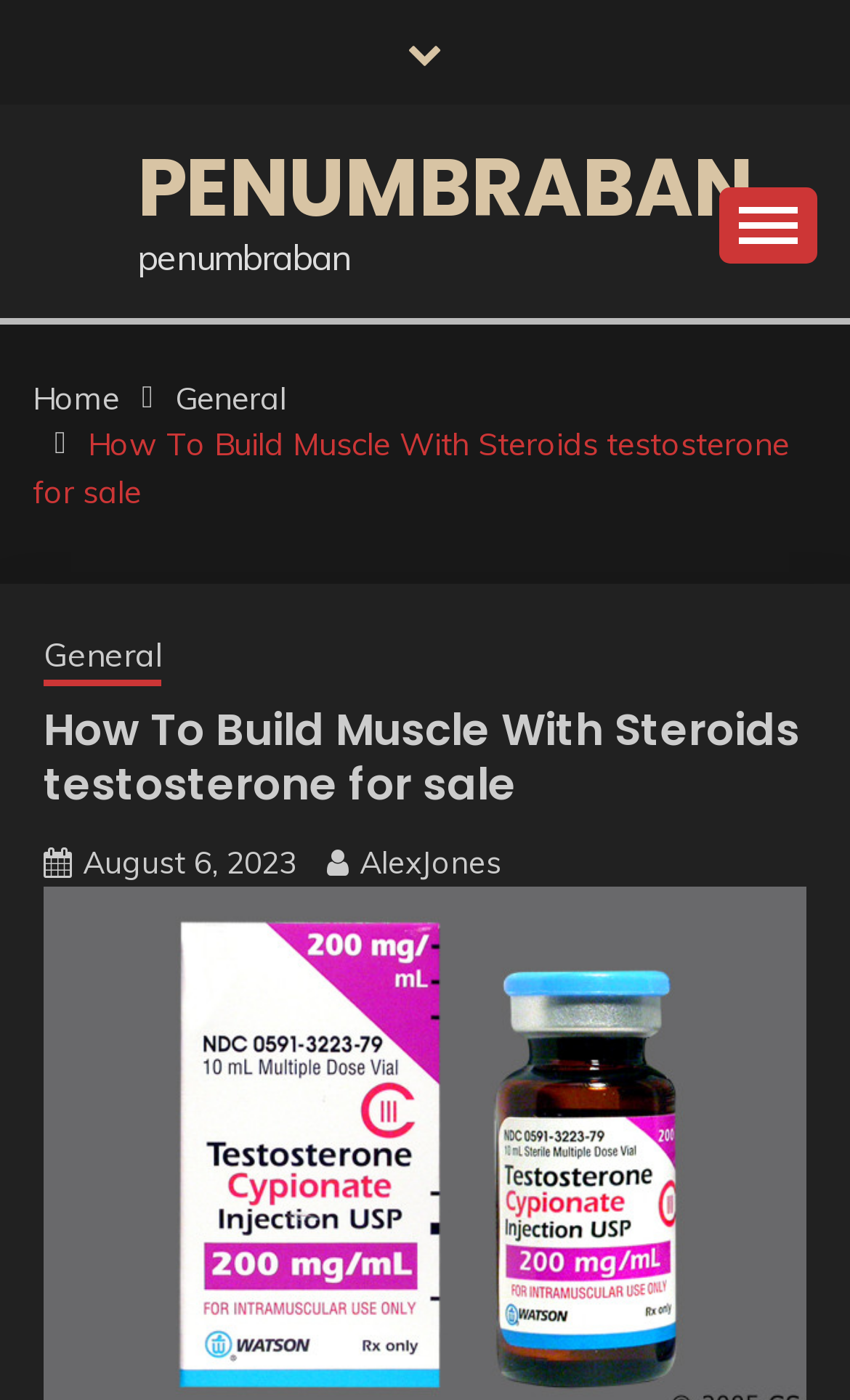Using the provided description Profile Music add-on by ©XenCustomize, find the bounding box coordinates for the UI element. Provide the coordinates in (top-left x, top-left y, bottom-right x, bottom-right y) format, ensuring all values are between 0 and 1.

None